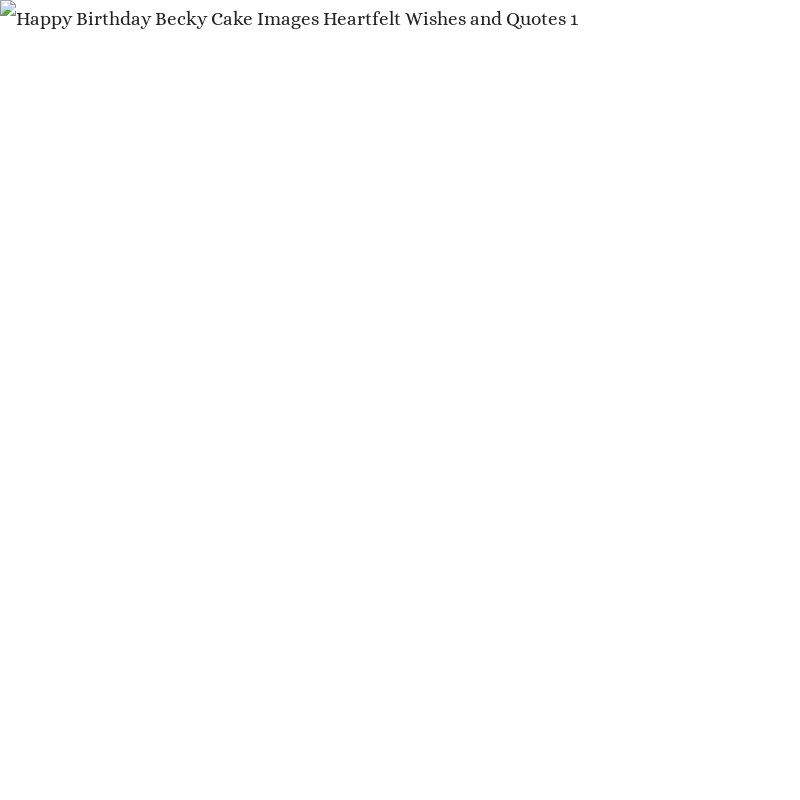Explain the scene depicted in the image, including all details.

The image features a beautifully decorated birthday cake, designed specifically to celebrate Becky's special day. The cake is likely adorned with vibrant colors, cheerful decorations, and may include elements such as frosting, sprinkles, or fondant designs that reflect a festive atmosphere. Accompanying the visual is a heartfelt caption that conveys warm birthday wishes, emphasizing the joy and love associated with such celebrations. This image encapsulates the essence of personal milestones, making it perfect for sharing among friends and family to express heartfelt sentiments and joy on this special occasion.